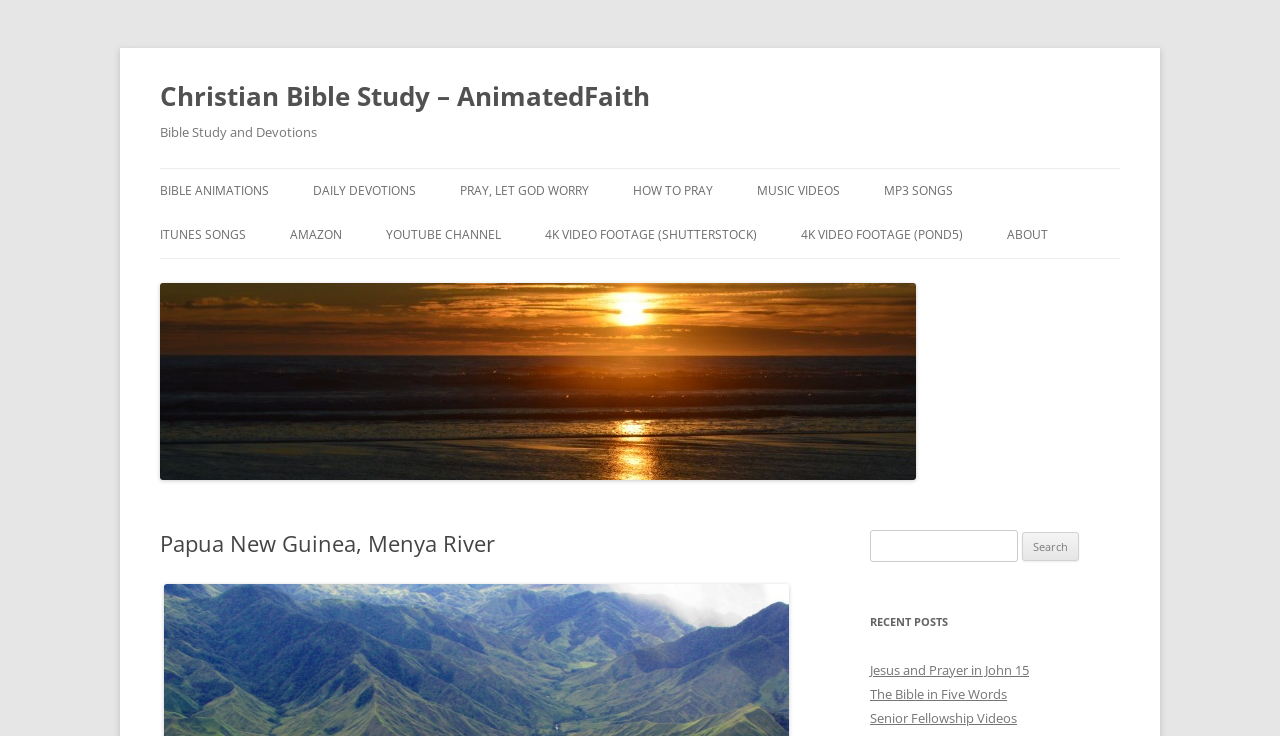Reply to the question below using a single word or brief phrase:
What is the theme of the website?

Christian Bible Study